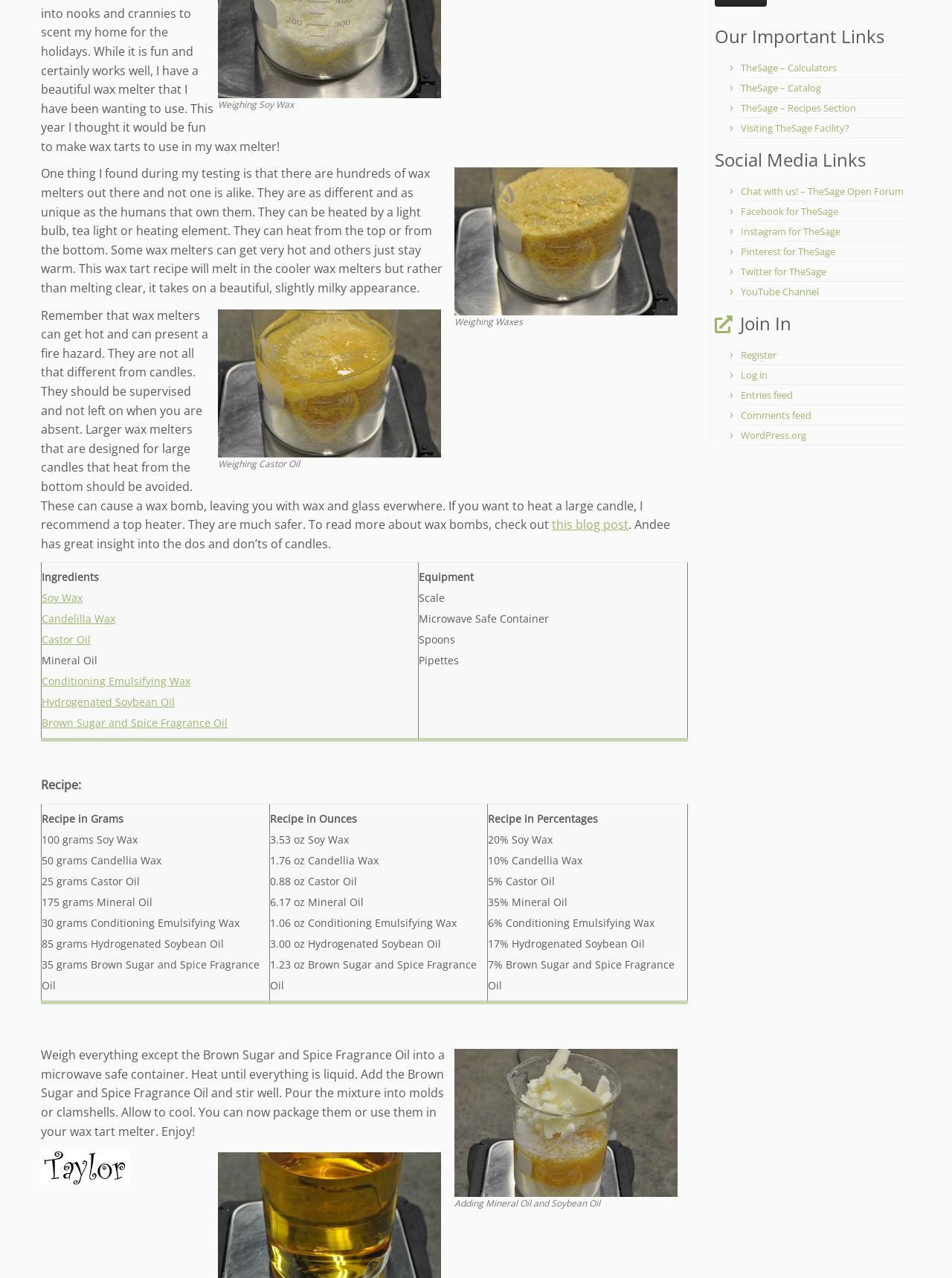Provide the bounding box coordinates of the HTML element this sentence describes: "Hydrogenated Soybean Oil". The bounding box coordinates consist of four float numbers between 0 and 1, i.e., [left, top, right, bottom].

[0.044, 0.544, 0.184, 0.555]